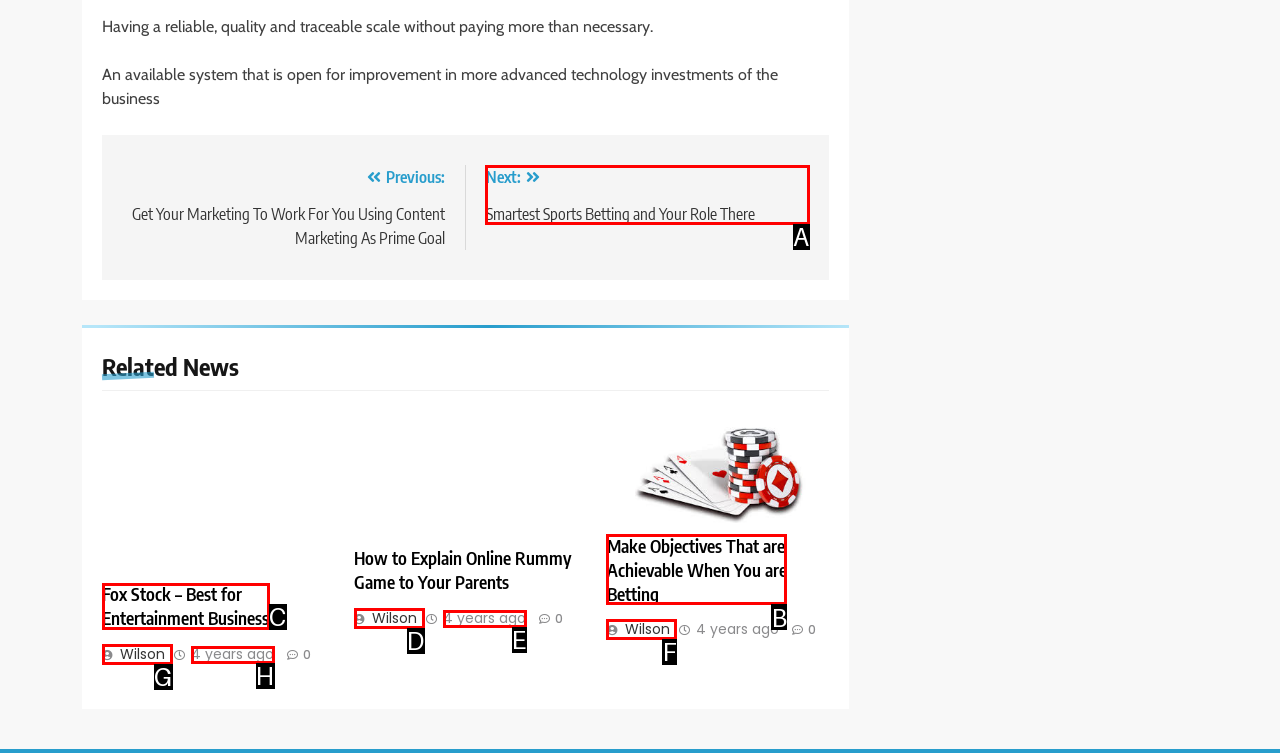Choose the HTML element that best fits the given description: Wilson. Answer by stating the letter of the option.

D